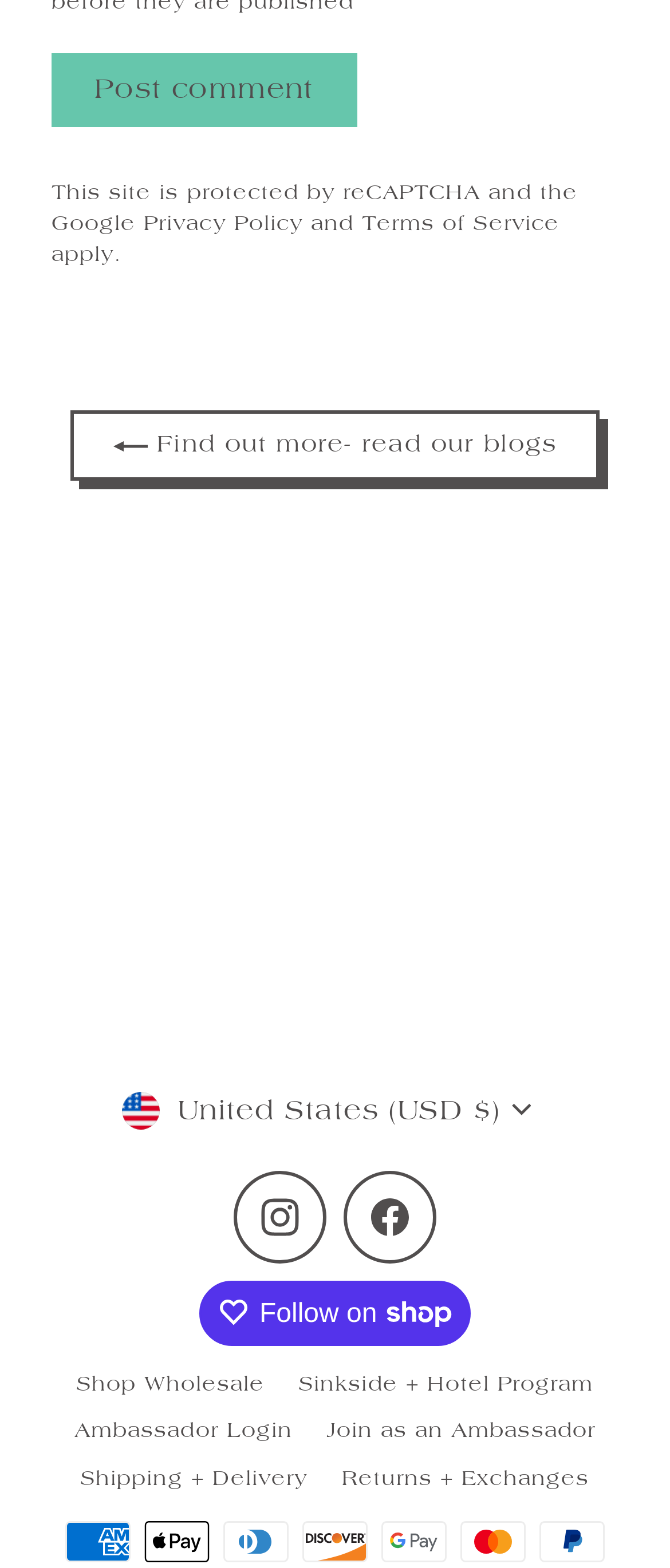Could you specify the bounding box coordinates for the clickable section to complete the following instruction: "Subscribe to the email community"?

[0.778, 0.568, 0.86, 0.614]